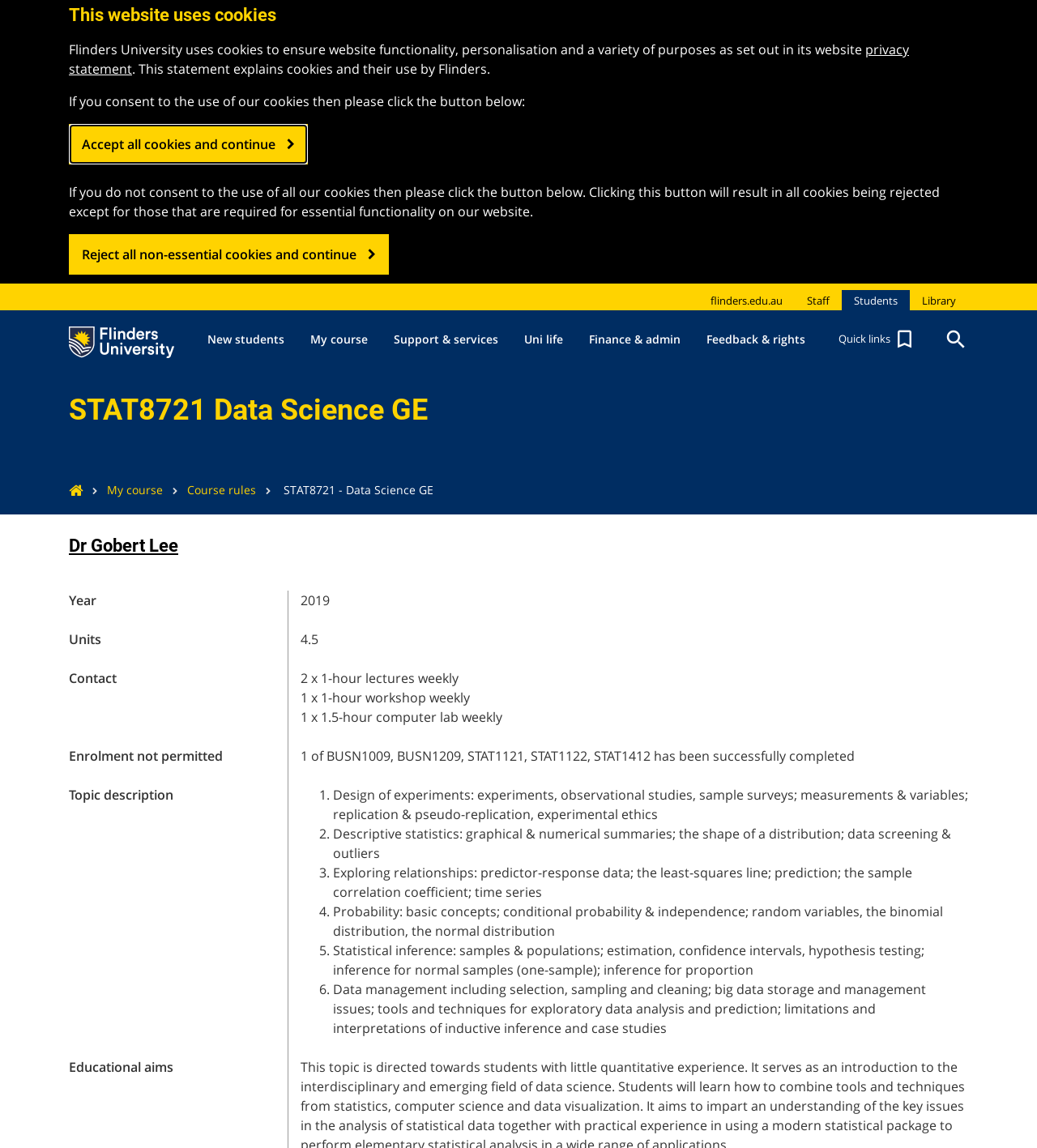Highlight the bounding box of the UI element that corresponds to this description: "flinders.edu.au".

[0.685, 0.253, 0.755, 0.271]